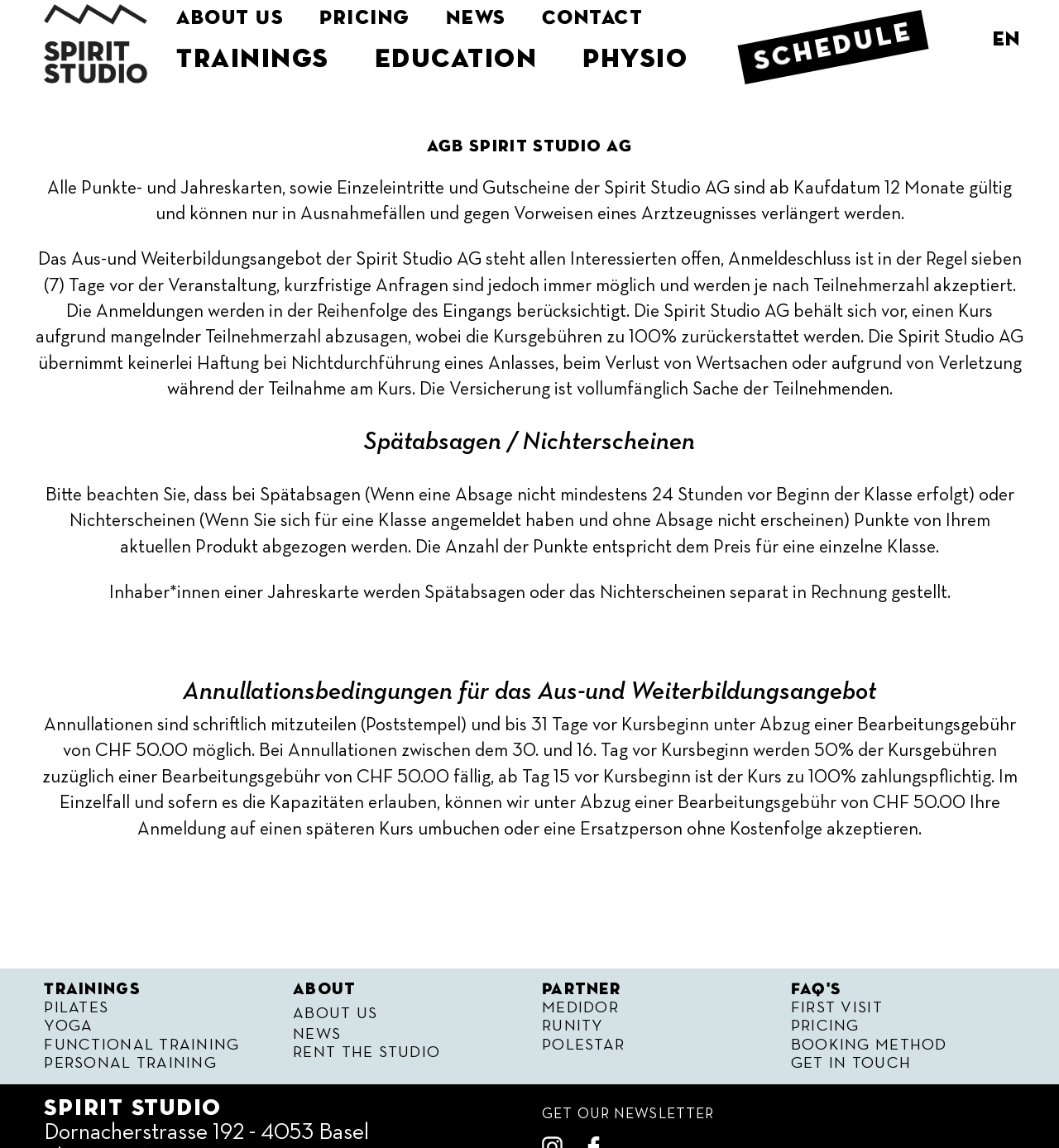Identify the coordinates of the bounding box for the element that must be clicked to accomplish the instruction: "Visit the 'ABOUT TERESE' page".

None